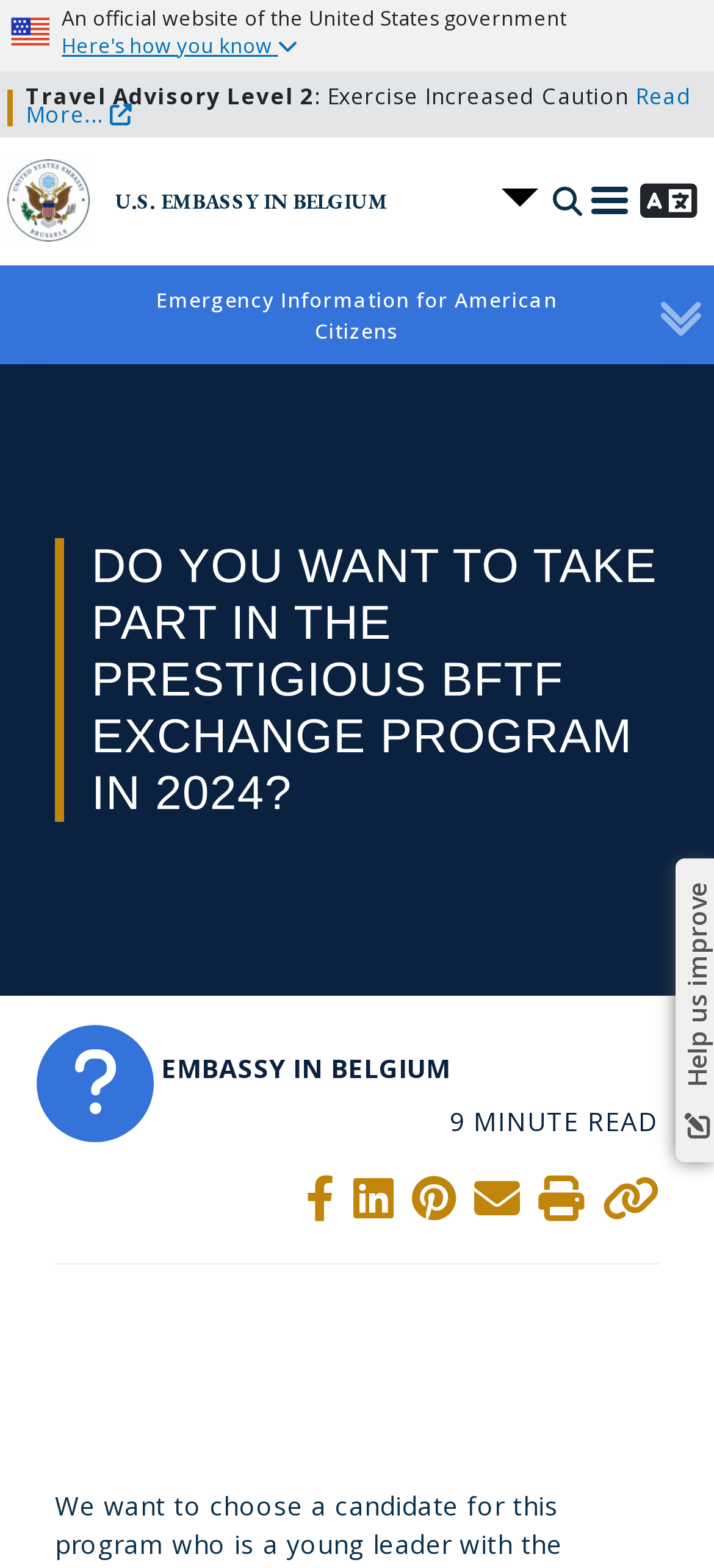Specify the bounding box coordinates (top-left x, top-left y, bottom-right x, bottom-right y) of the UI element in the screenshot that matches this description: Read More...

[0.036, 0.051, 0.969, 0.083]